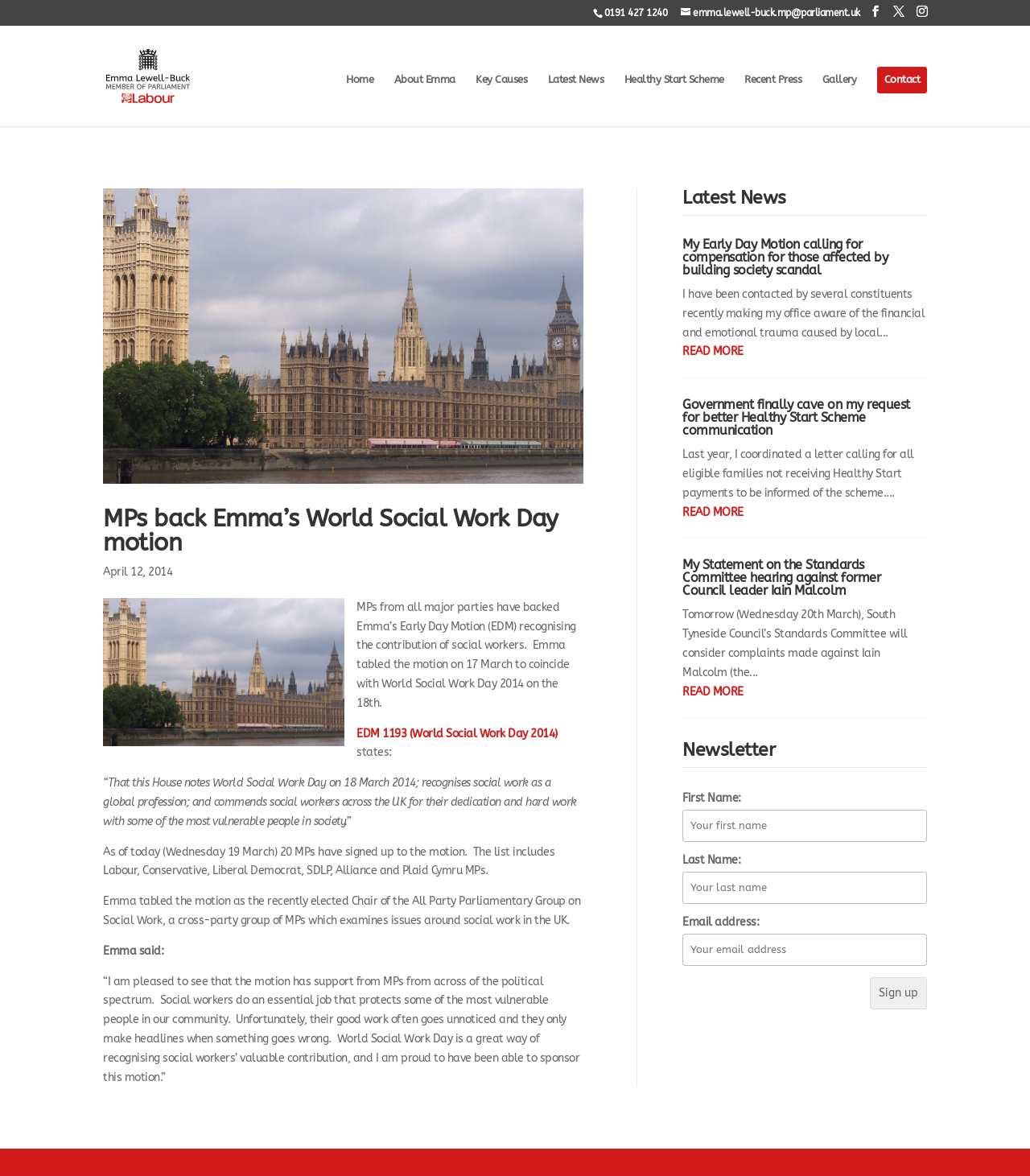Give a one-word or short-phrase answer to the following question: 
What is the purpose of World Social Work Day?

Recognise social workers